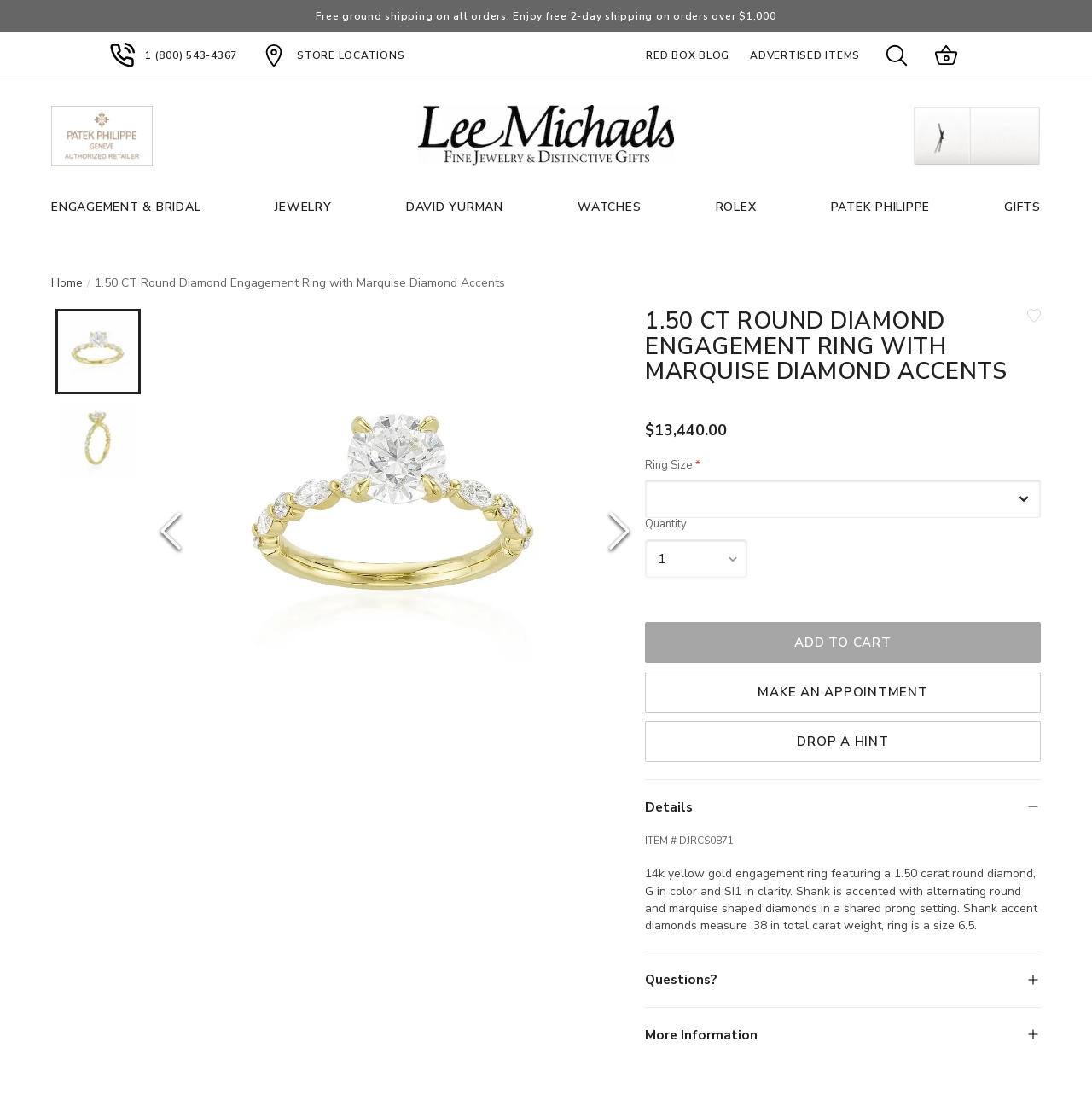Analyze the image and give a detailed response to the question:
What is the material of the engagement ring?

The material of the engagement ring can be found in the product description, where it is mentioned as '14k yellow gold engagement ring'.